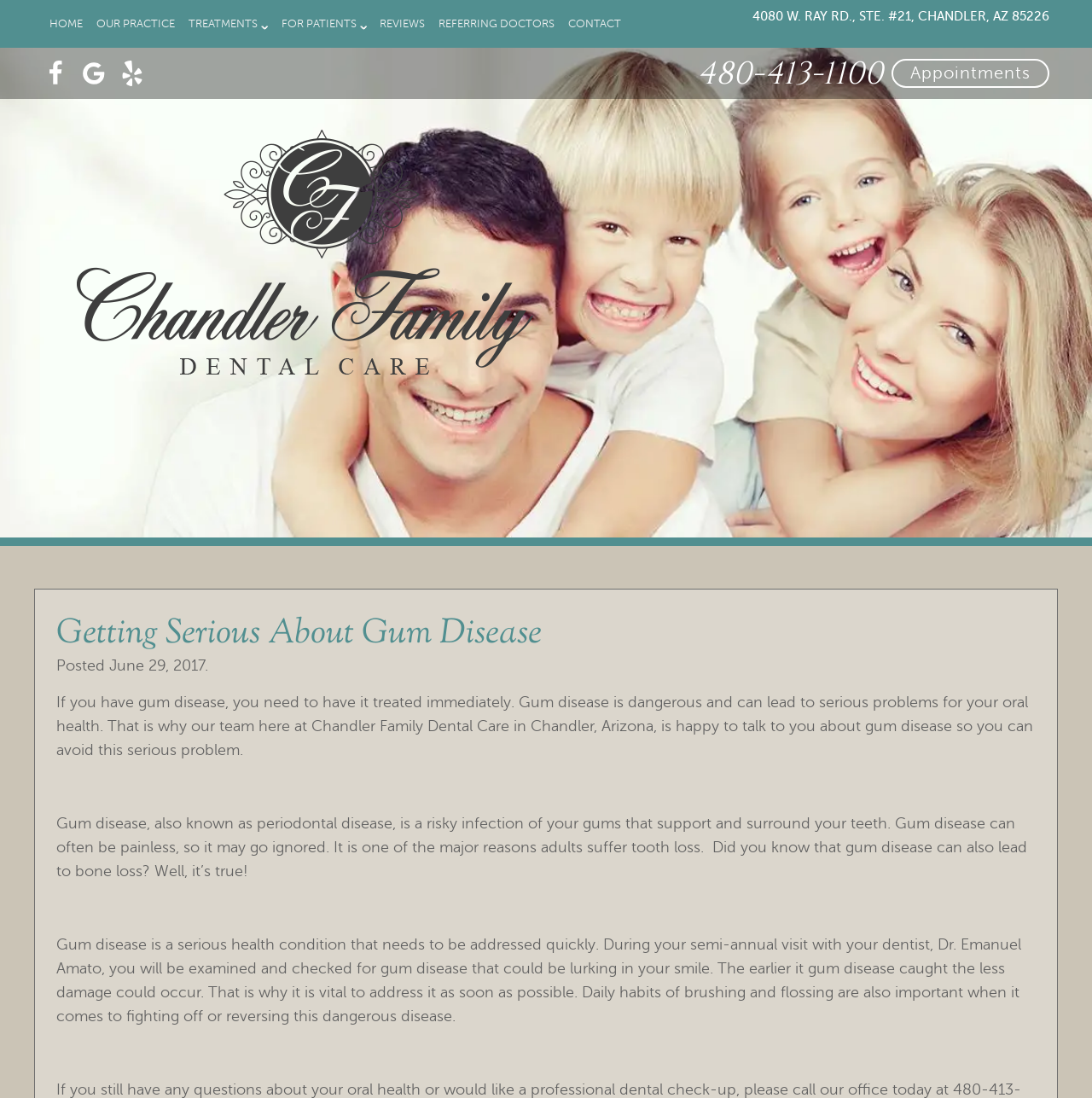What is the headline of the webpage?

Getting Serious About Gum Disease